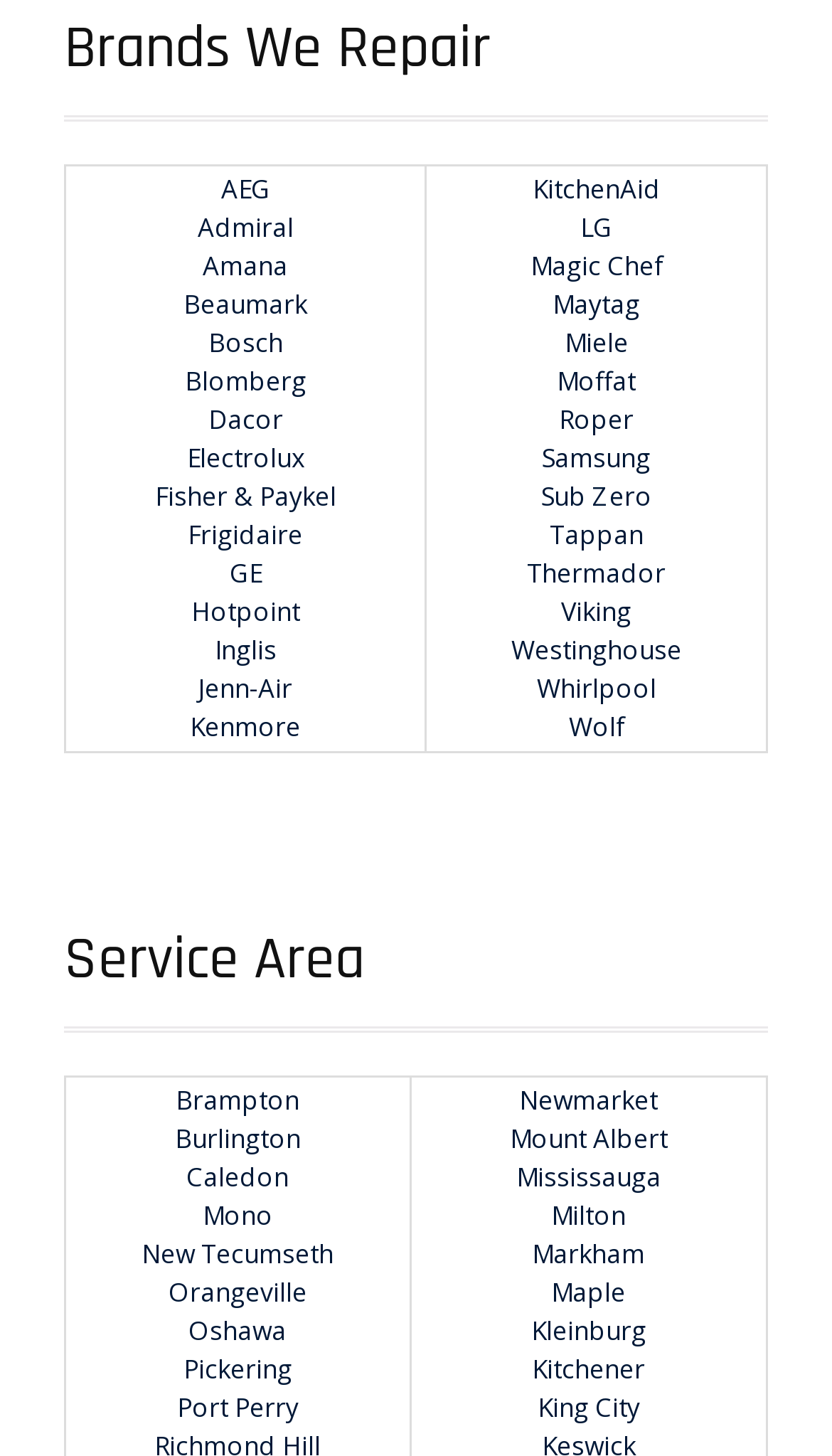Please answer the following question using a single word or phrase: 
What is the purpose of this webpage?

Appliance repair